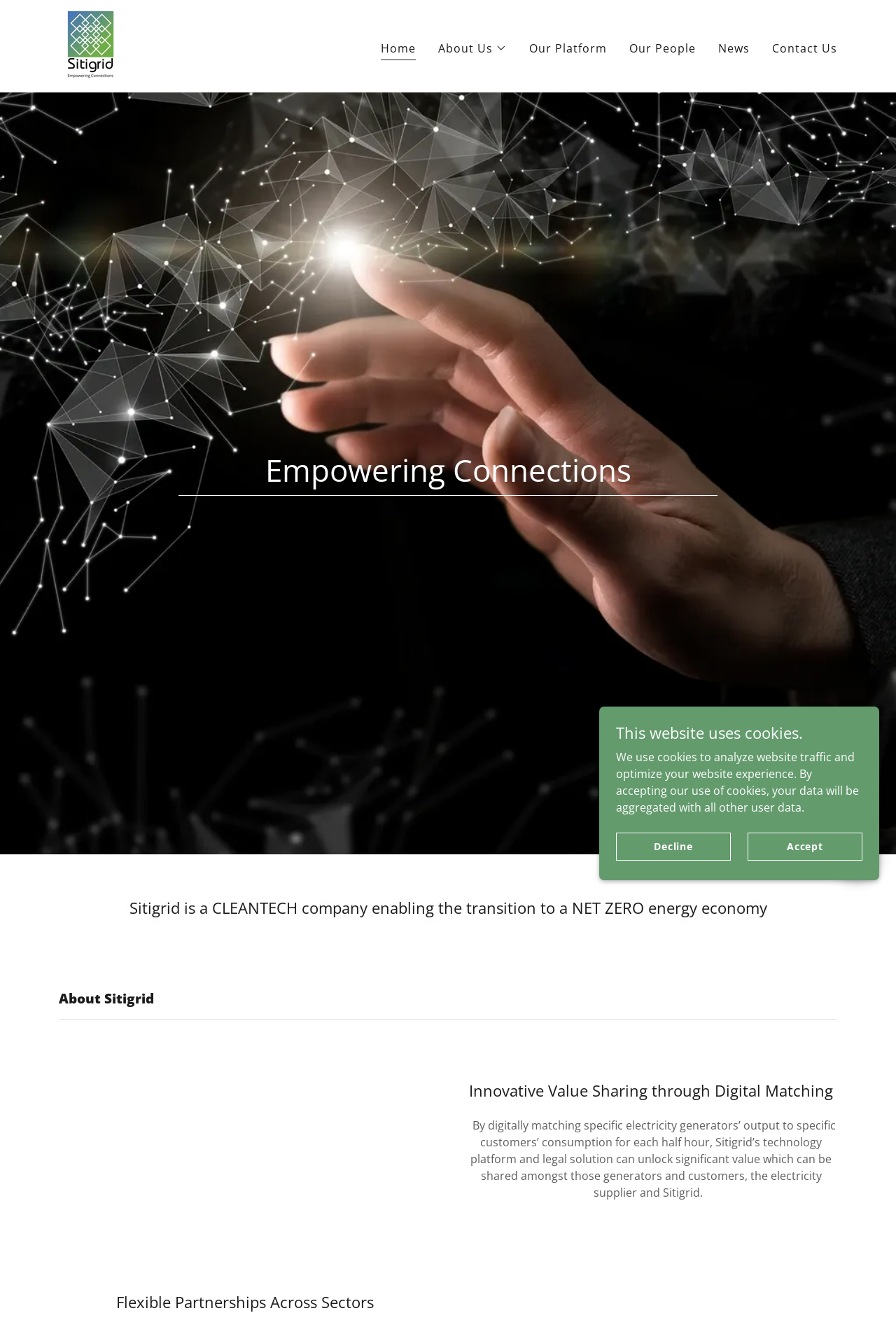Provide a brief response using a word or short phrase to this question:
What is the technology platform of Sitigrid?

Digital matching